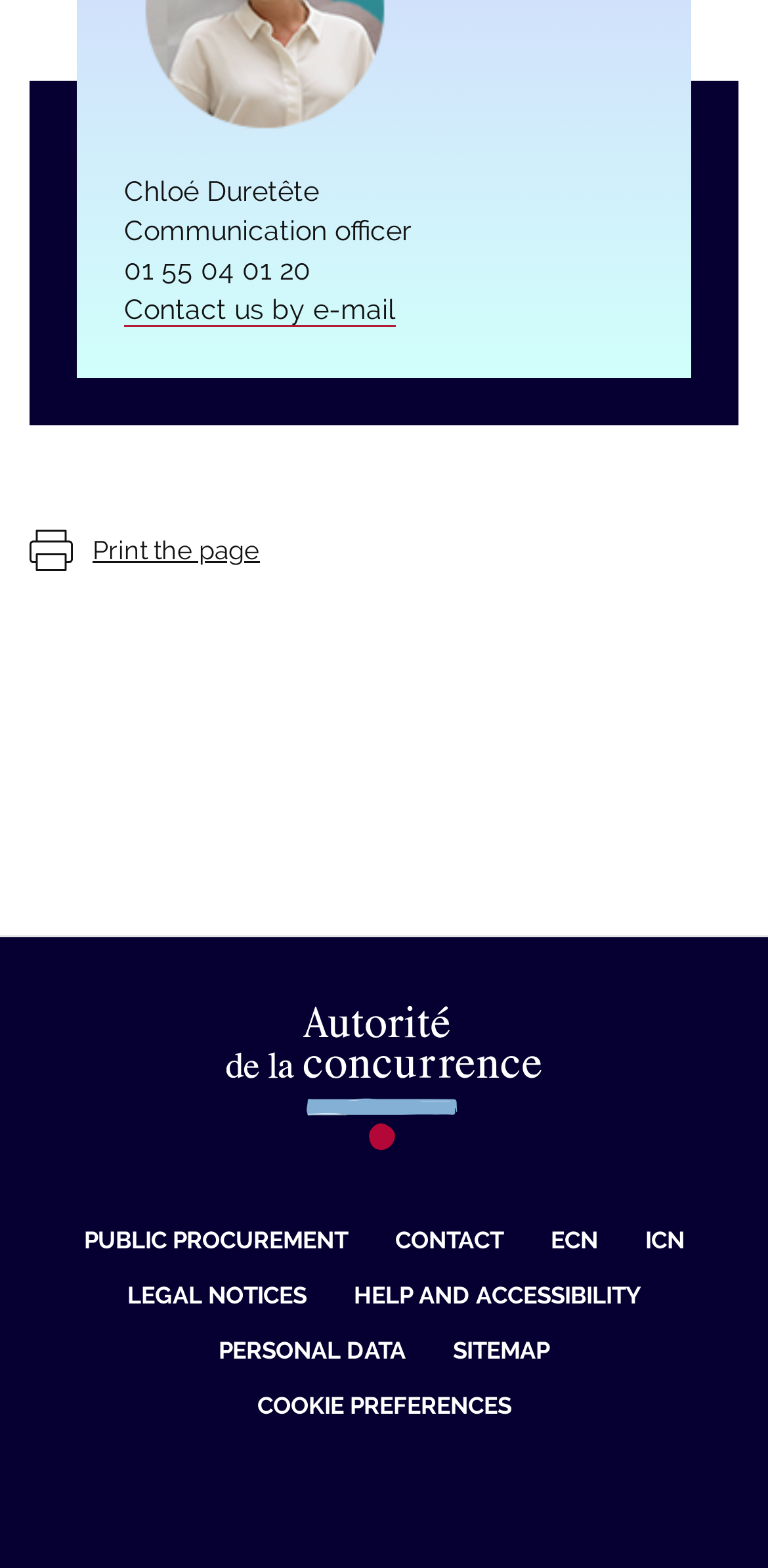Please pinpoint the bounding box coordinates for the region I should click to adhere to this instruction: "Open LinkedIn".

[0.408, 0.977, 0.454, 0.999]